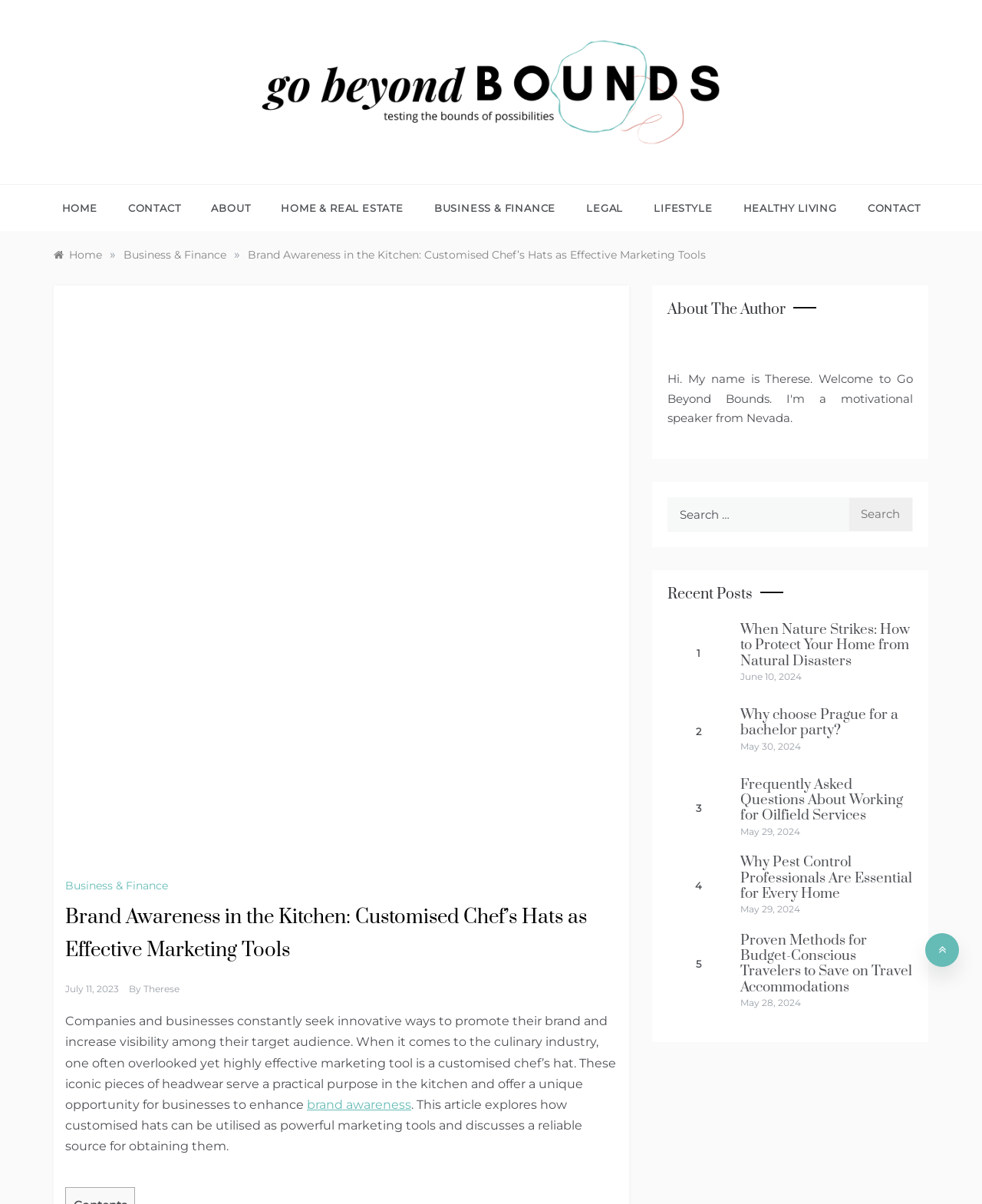What is the topic of the current article?
Please provide a comprehensive and detailed answer to the question.

I found the topic of the current article by reading the heading 'Brand Awareness in the Kitchen: Customised Chef’s Hats as Effective Marketing Tools'.